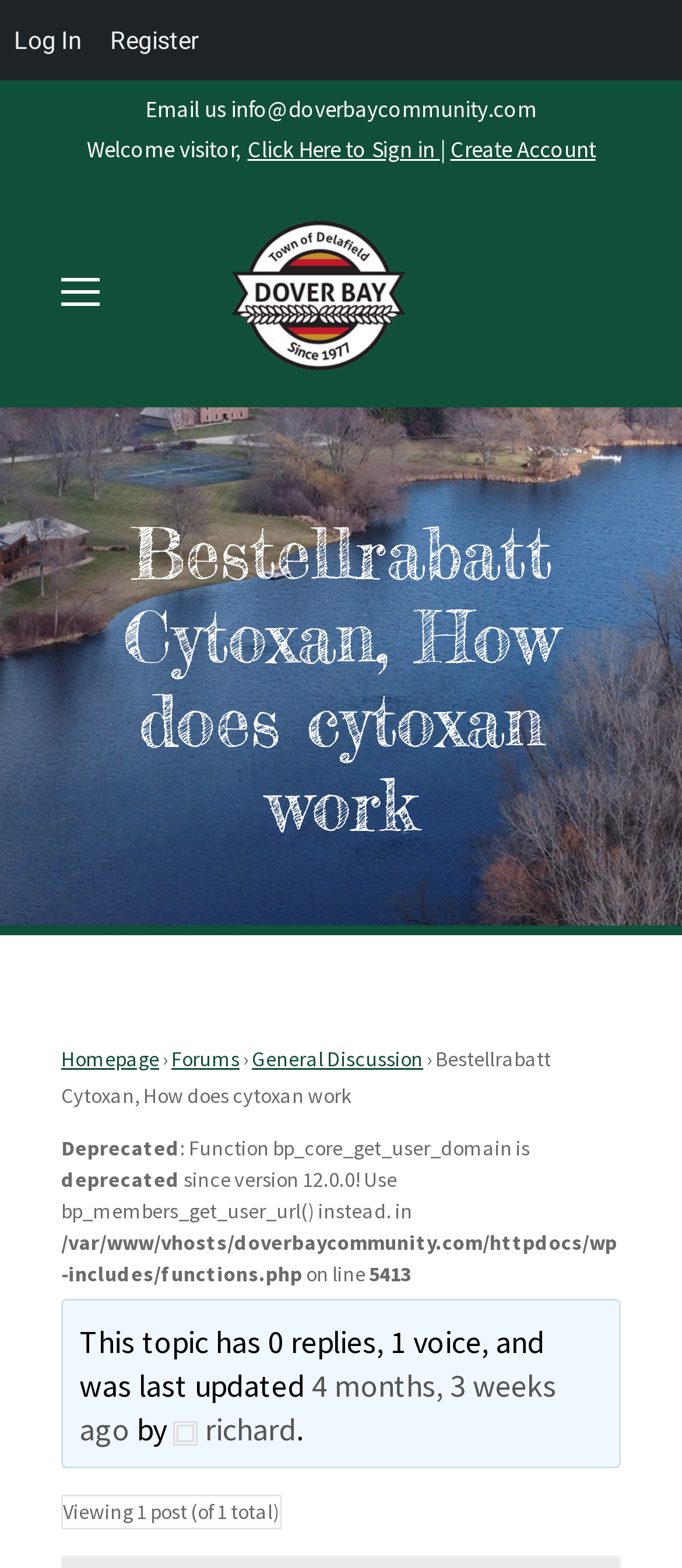Pinpoint the bounding box coordinates of the clickable area needed to execute the instruction: "Create an account". The coordinates should be specified as four float numbers between 0 and 1, i.e., [left, top, right, bottom].

[0.66, 0.086, 0.873, 0.105]